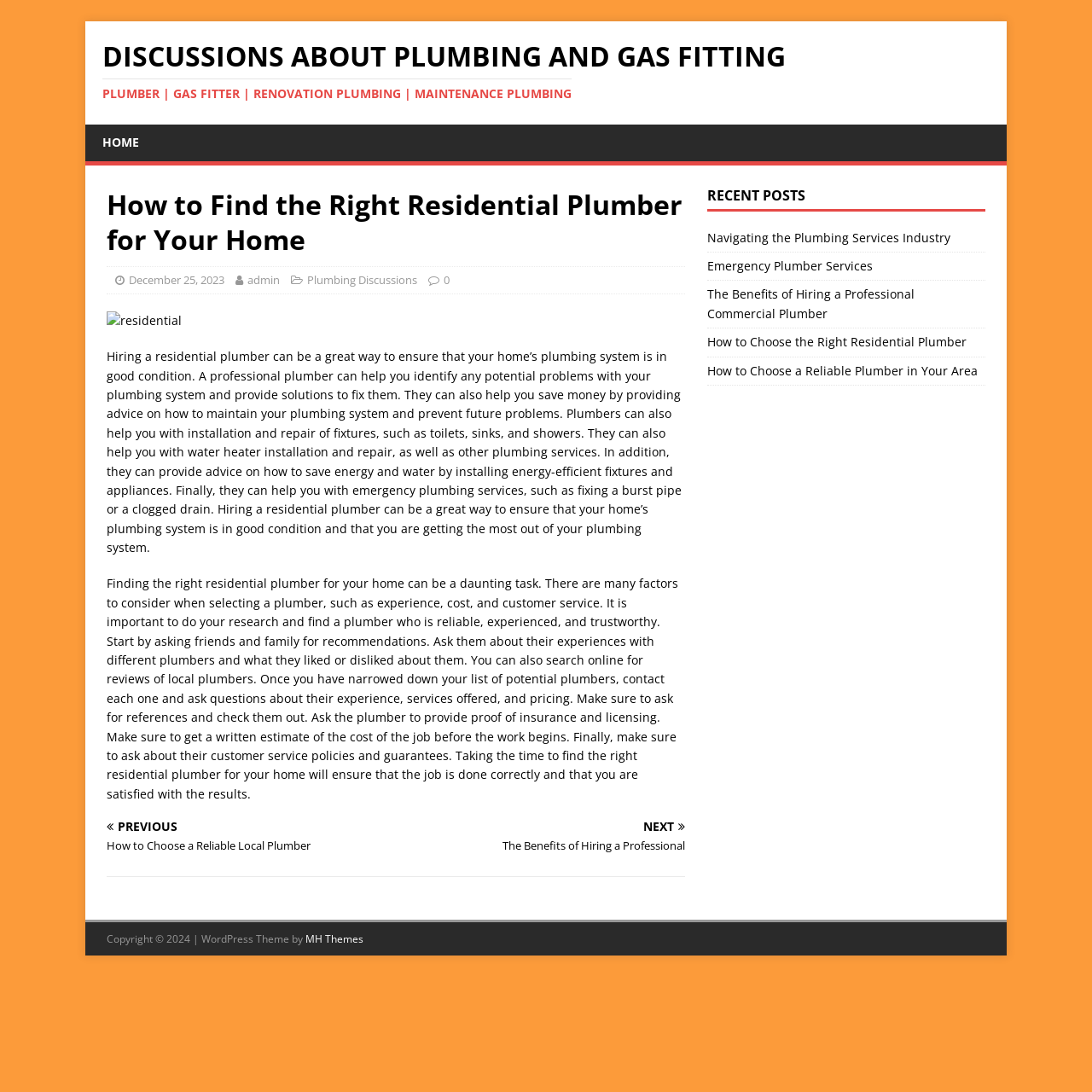Could you provide the bounding box coordinates for the portion of the screen to click to complete this instruction: "Check the recent post about navigating the plumbing services industry"?

[0.647, 0.21, 0.87, 0.225]